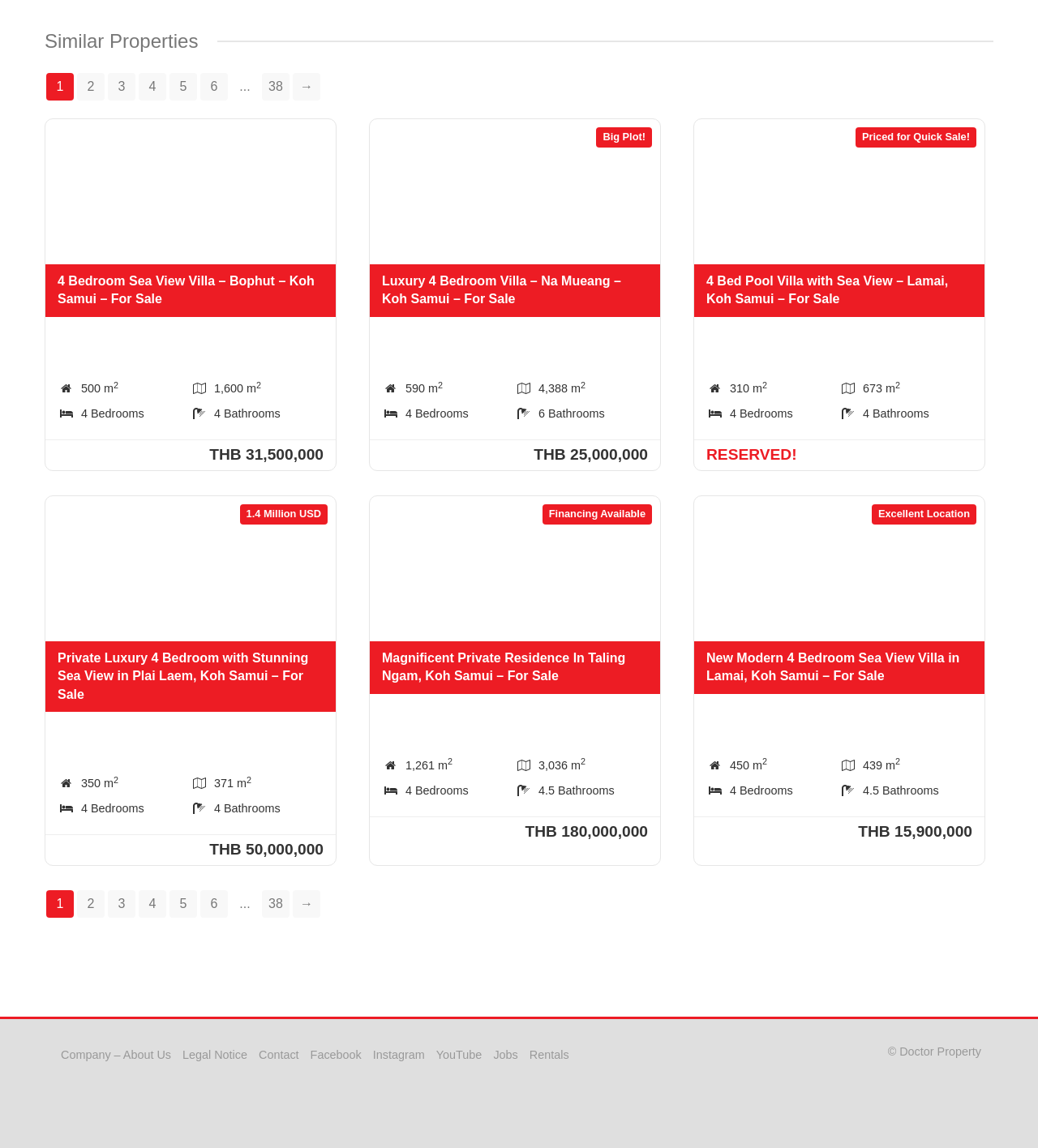What is the location of the 4 Bedroom Sea View Villa?
Please give a detailed answer to the question using the information shown in the image.

I found the answer by looking at the figure caption of the first property listing, which mentions 'This new offer from Doctor-Property is located in a quiet and very nice area in Bophut. From this villa you...'.